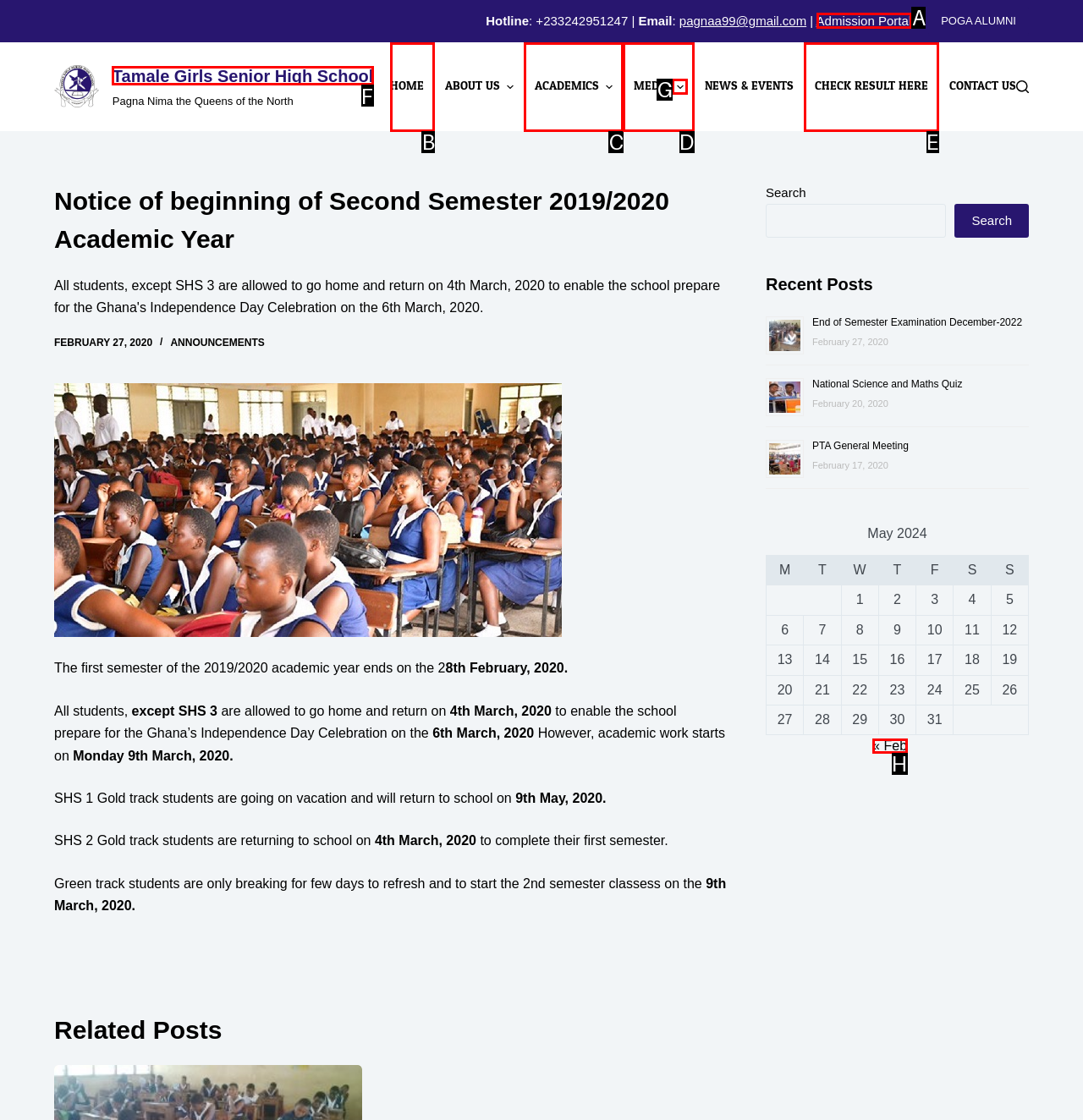Tell me which one HTML element I should click to complete the following task: Go to 'Admission Portal' Answer with the option's letter from the given choices directly.

A